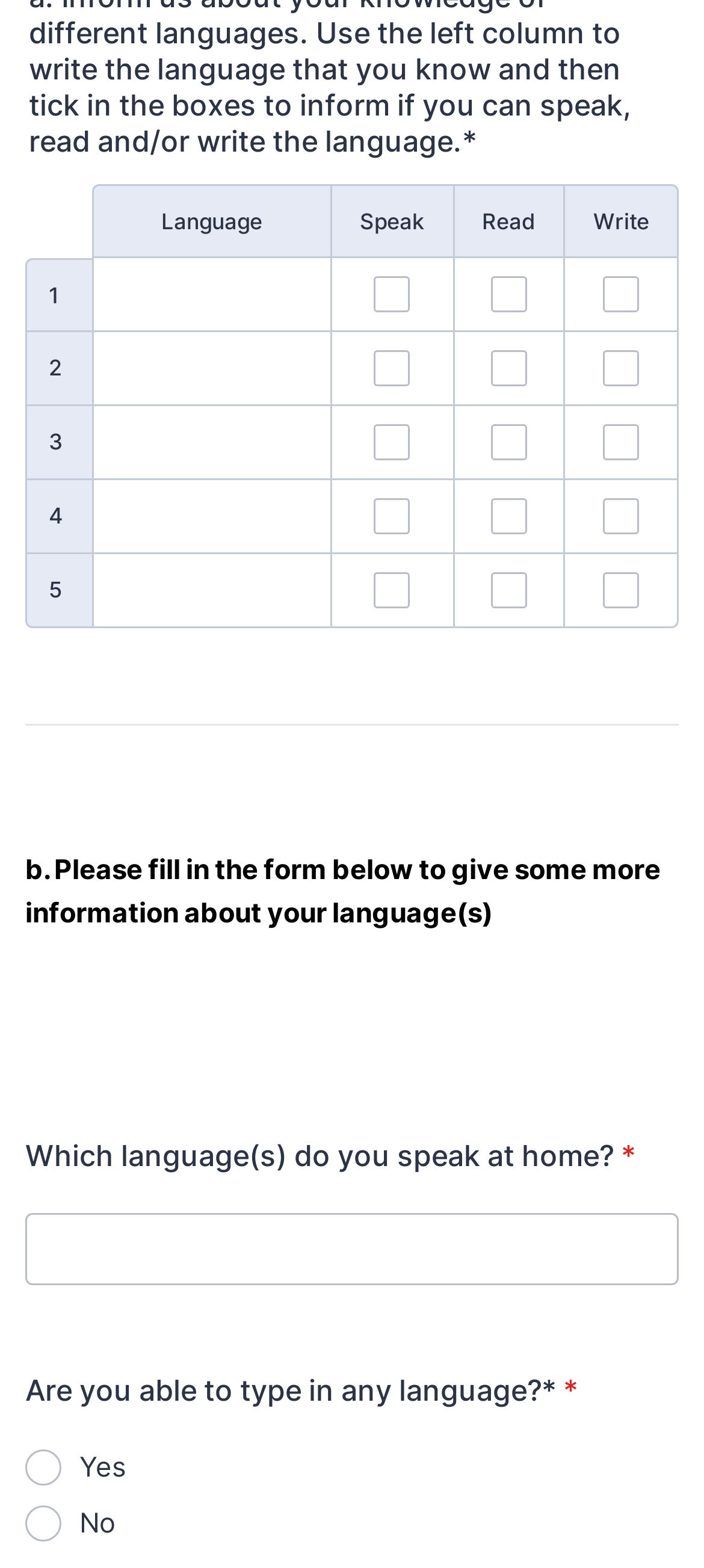Determine the bounding box coordinates of the element's region needed to click to follow the instruction: "Check speak 1". Provide these coordinates as four float numbers between 0 and 1, formatted as [left, top, right, bottom].

[0.531, 0.176, 0.583, 0.199]